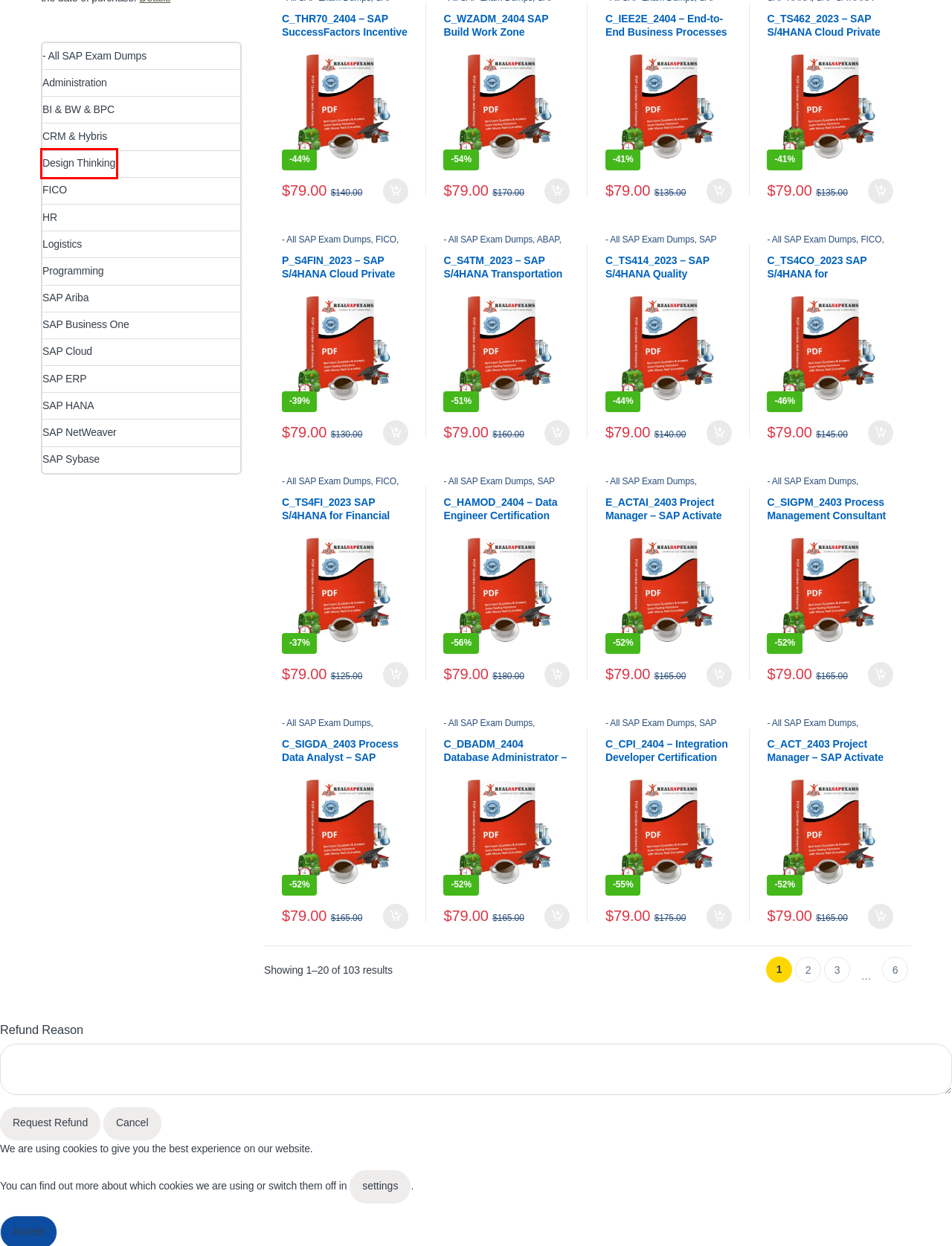You are provided a screenshot of a webpage featuring a red bounding box around a UI element. Choose the webpage description that most accurately represents the new webpage after clicking the element within the red bounding box. Here are the candidates:
A. SAP NetWeaver Archives - Fast Way to Be Certified
B. Design Thinking Archives - Fast Way to Be Certified
C. C_DBADM_2404 Database Administrator - SAP HANA Certification dumps - Fast Way to Be Certified
D. Programming Archives - Fast Way to Be Certified
E. SAP Activate Archives - Fast Way to Be Certified
F. C_CPI_2404 - Integration Developer Certification dumps - Fast Way to Be Certified
G. C_ACT_2403 Project Manager - SAP Activate Certification dumps - Fast Way to Be Certified
H. SAP Business One Archives - Fast Way to Be Certified

B